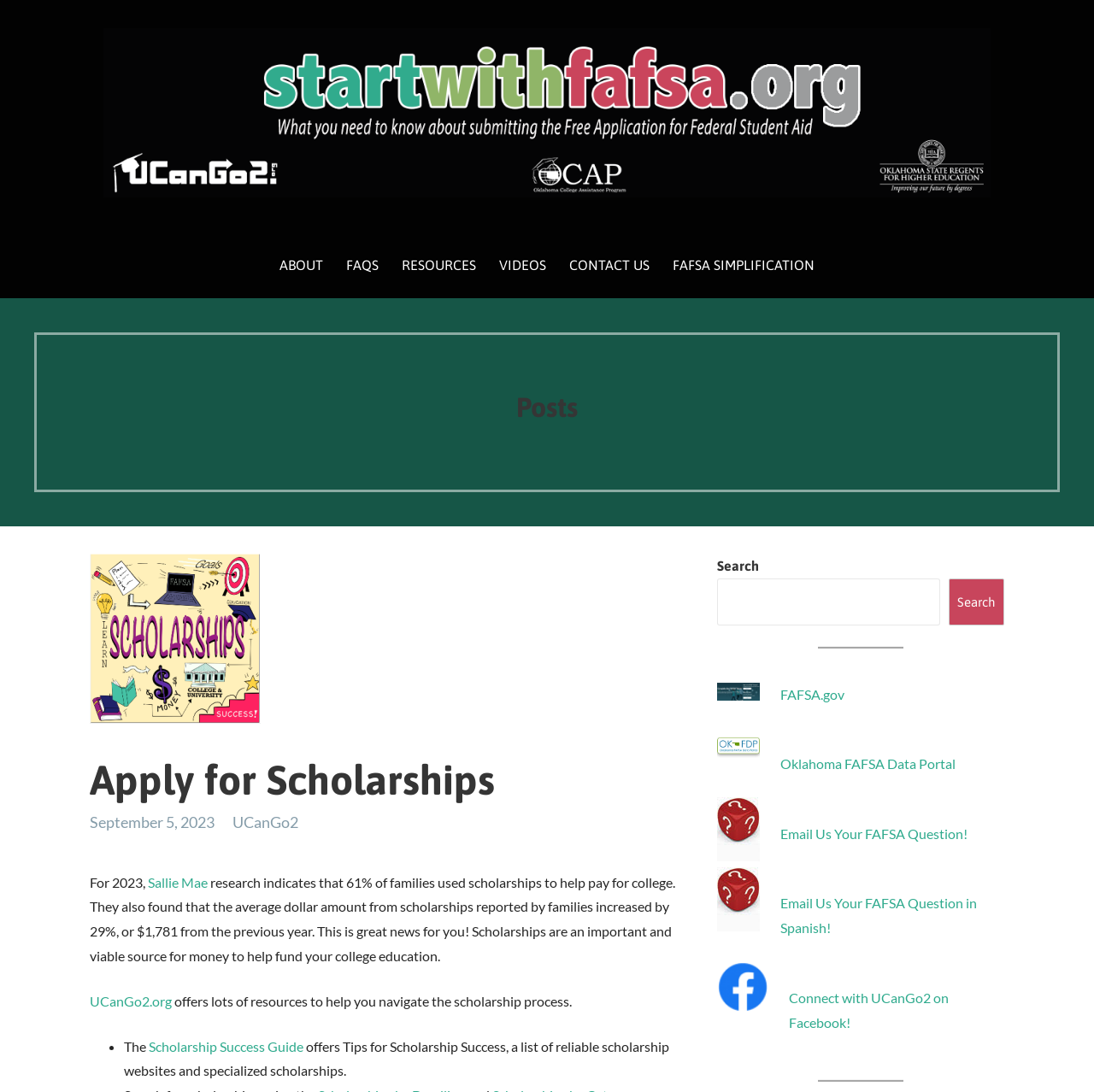Identify the bounding box coordinates of the element that should be clicked to fulfill this task: "Click the 'ABOUT' link". The coordinates should be provided as four float numbers between 0 and 1, i.e., [left, top, right, bottom].

[0.246, 0.213, 0.305, 0.273]